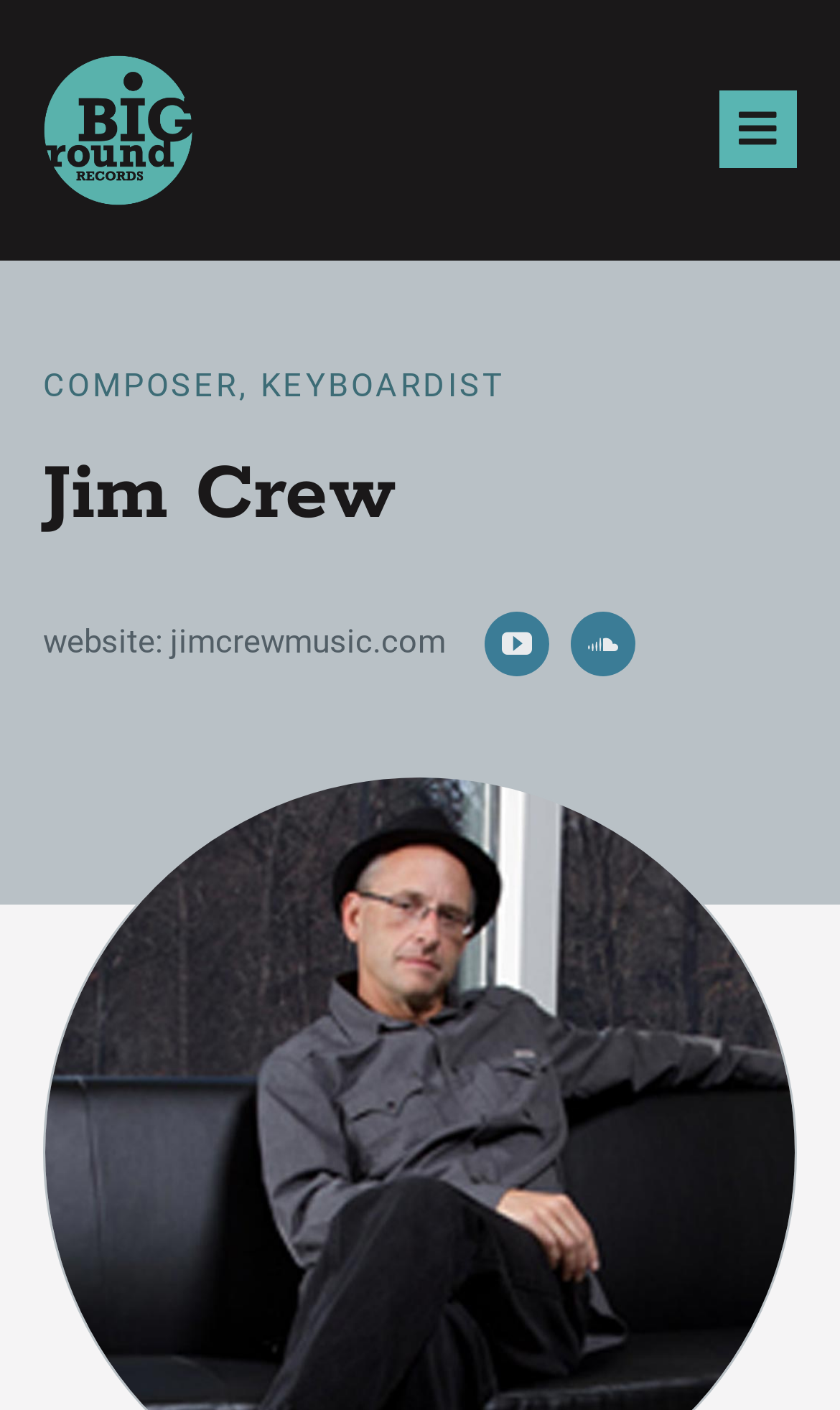Find and provide the bounding box coordinates for the UI element described with: "jimcrewmusic.com".

[0.051, 0.442, 0.531, 0.469]